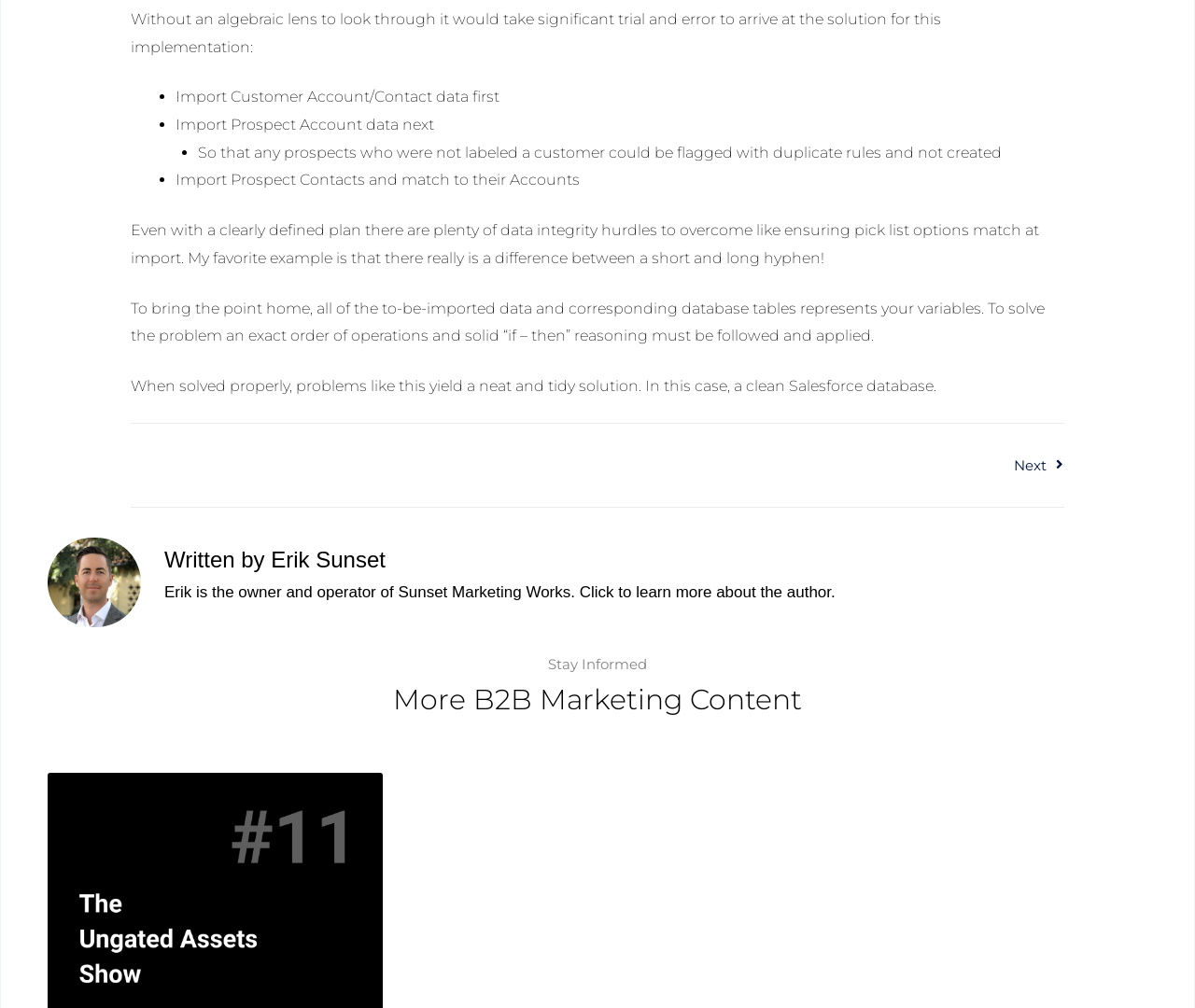Please answer the following question using a single word or phrase: 
What is the first step in importing customer data?

Import Customer Account/Contact data first